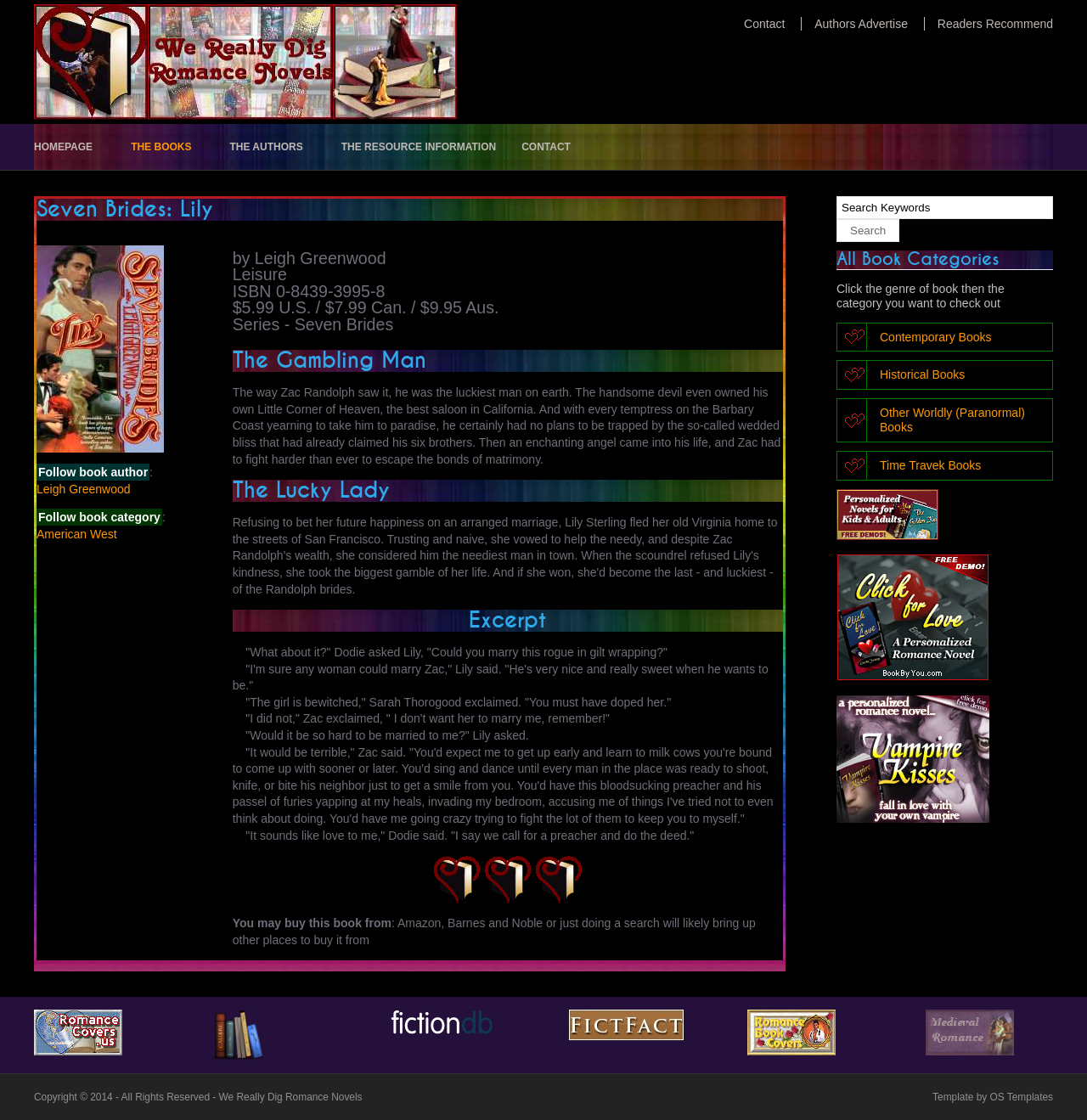Look at the image and give a detailed response to the following question: What is the genre of the book?

The genre of the book can be found in the link element with the text 'American West' which is located below the book author and above the book description.